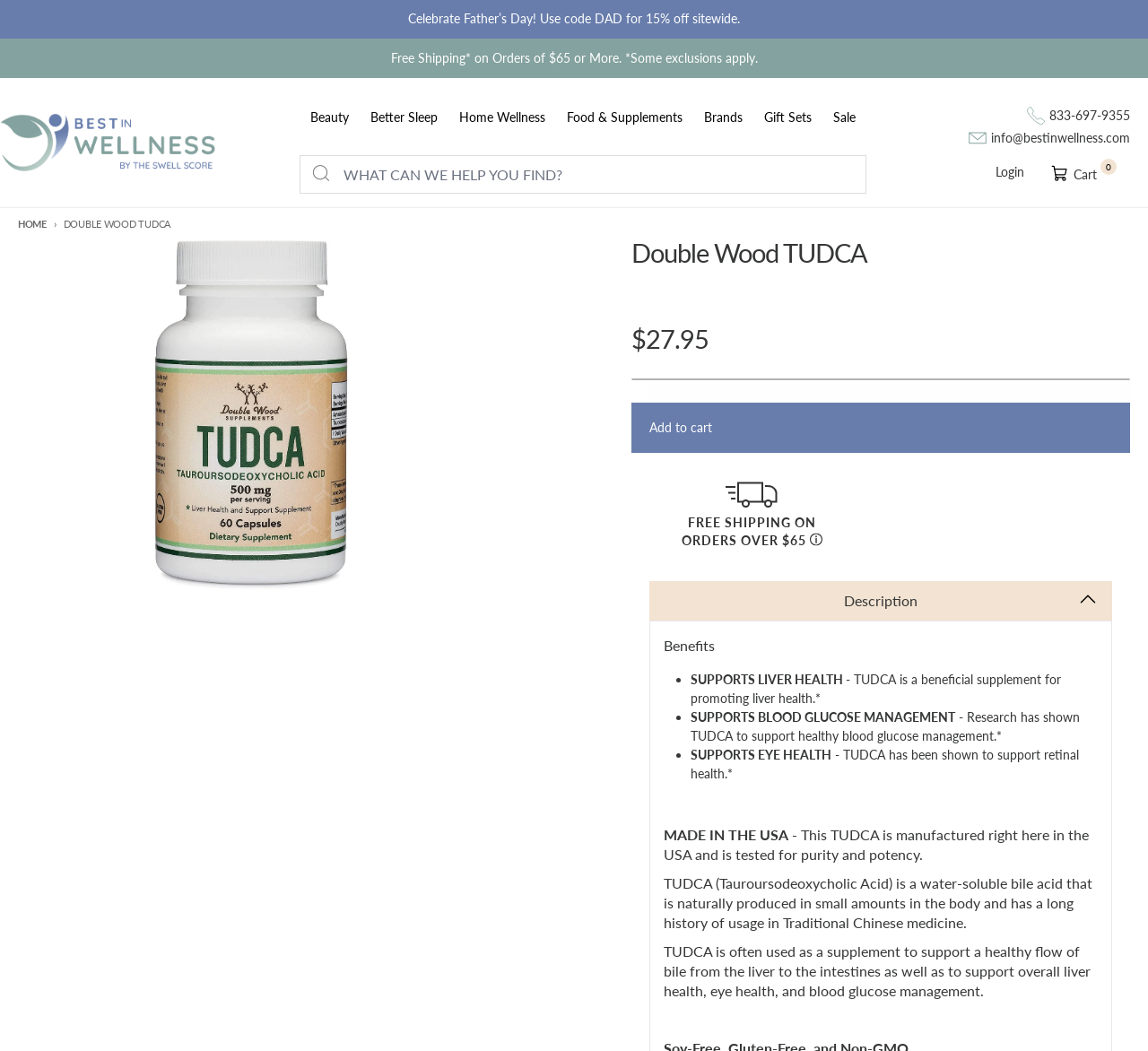Reply to the question with a single word or phrase:
What is the benefit of TUDCA for liver health?

Supports liver health